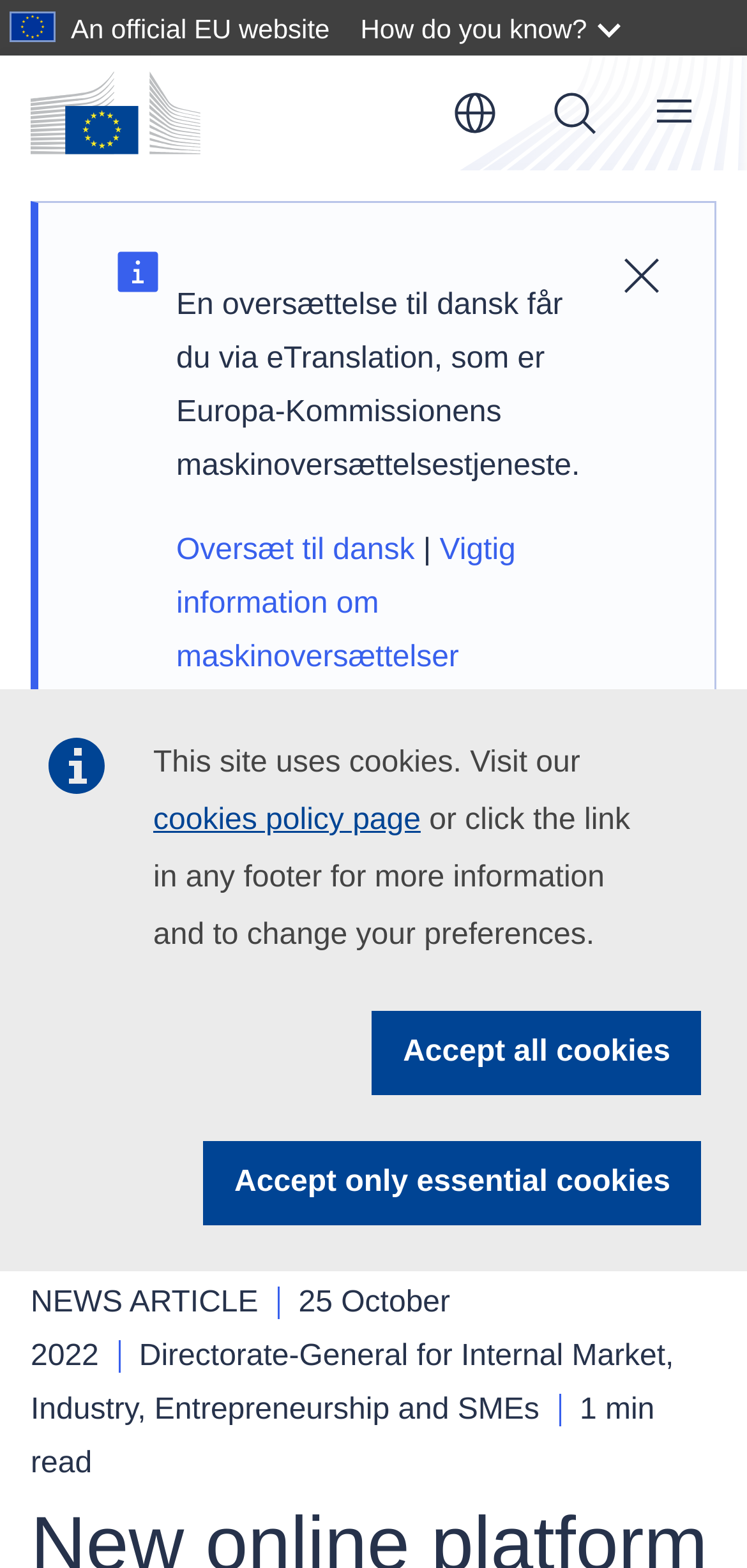Locate the bounding box coordinates of the clickable part needed for the task: "Search for something".

[0.692, 0.045, 0.826, 0.099]